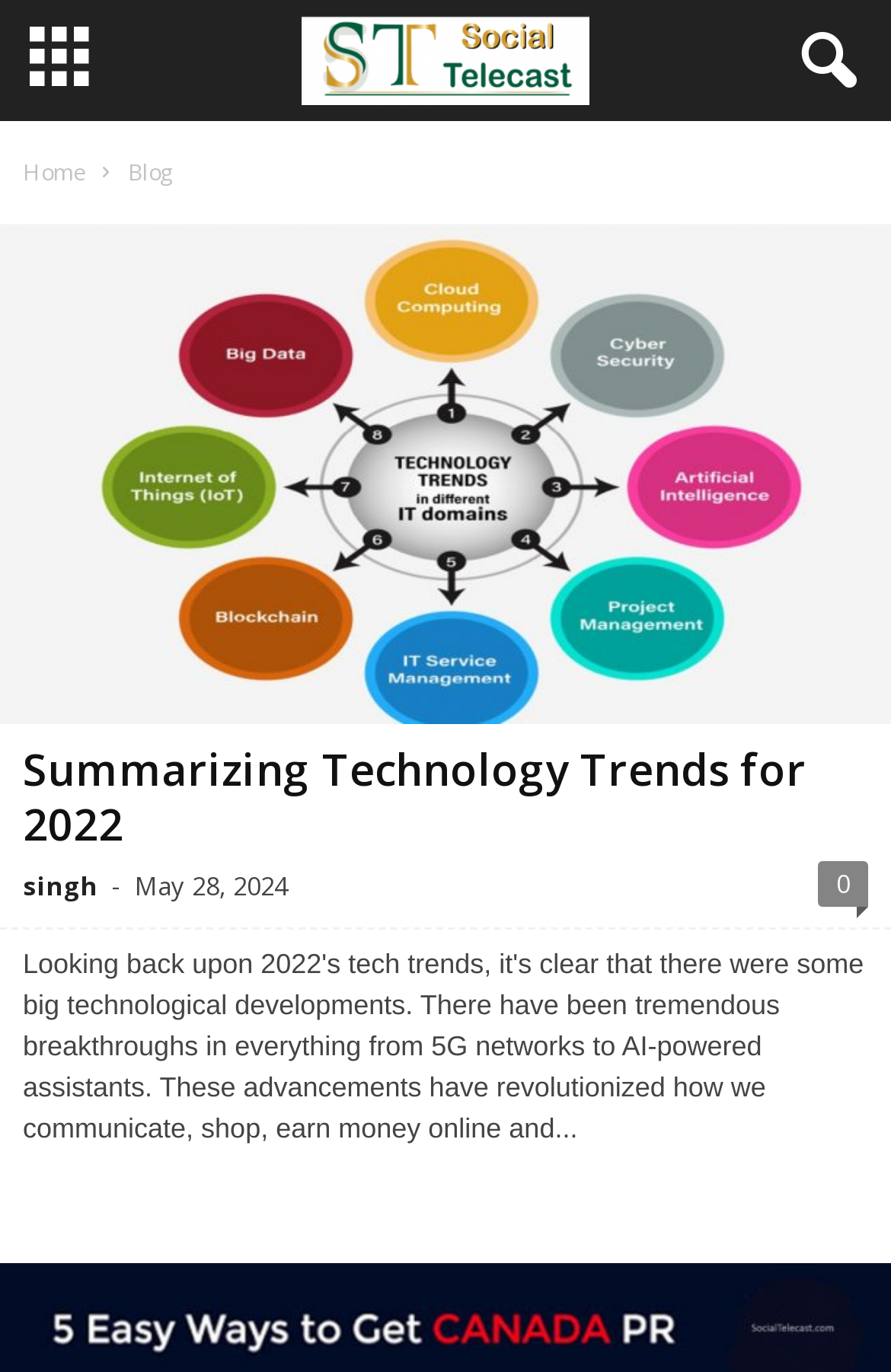What is the main topic of the webpage?
Use the image to answer the question with a single word or phrase.

Technology Trends